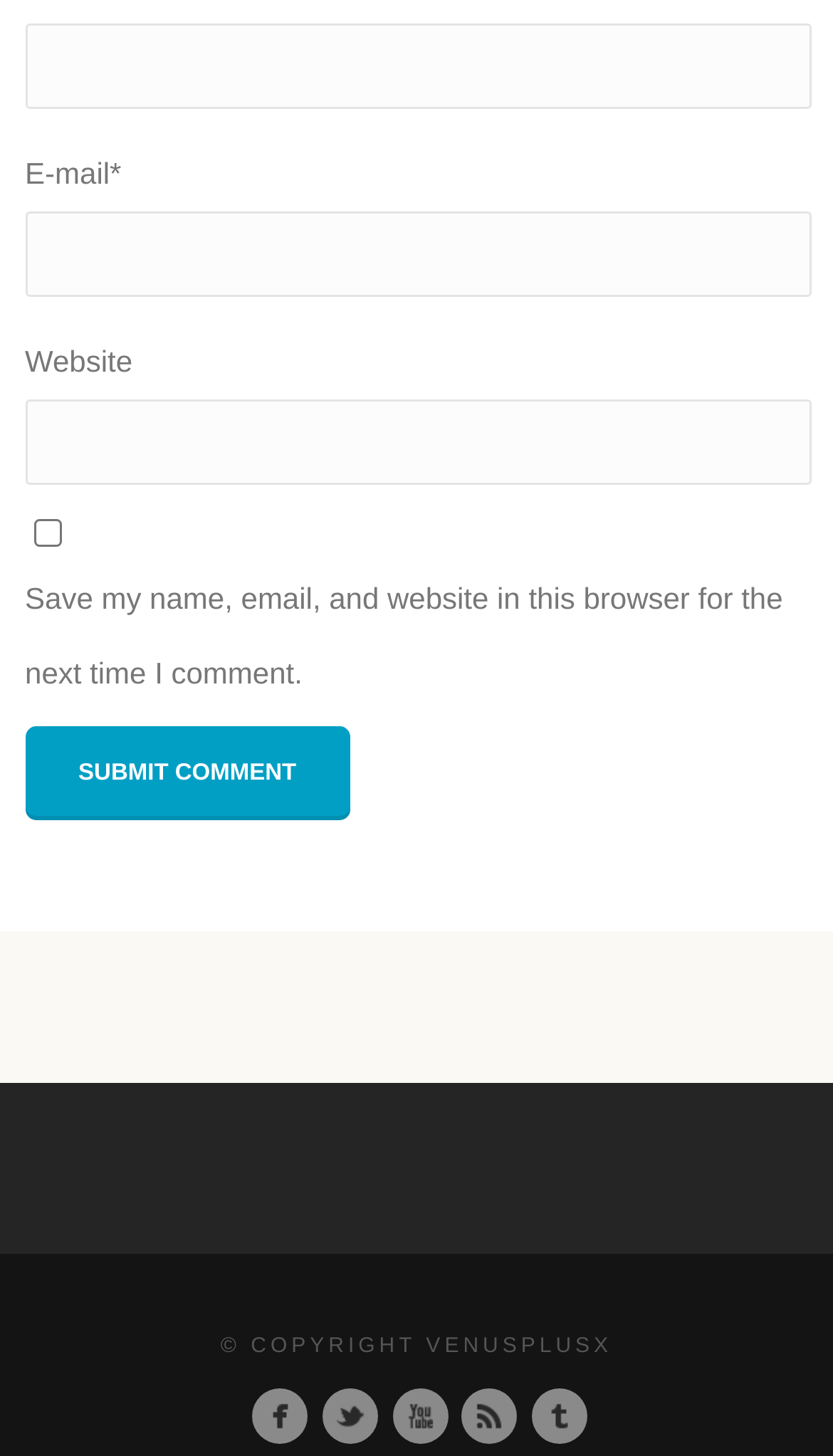Provide a single word or phrase to answer the given question: 
What is the purpose of the checkbox?

Save comment info